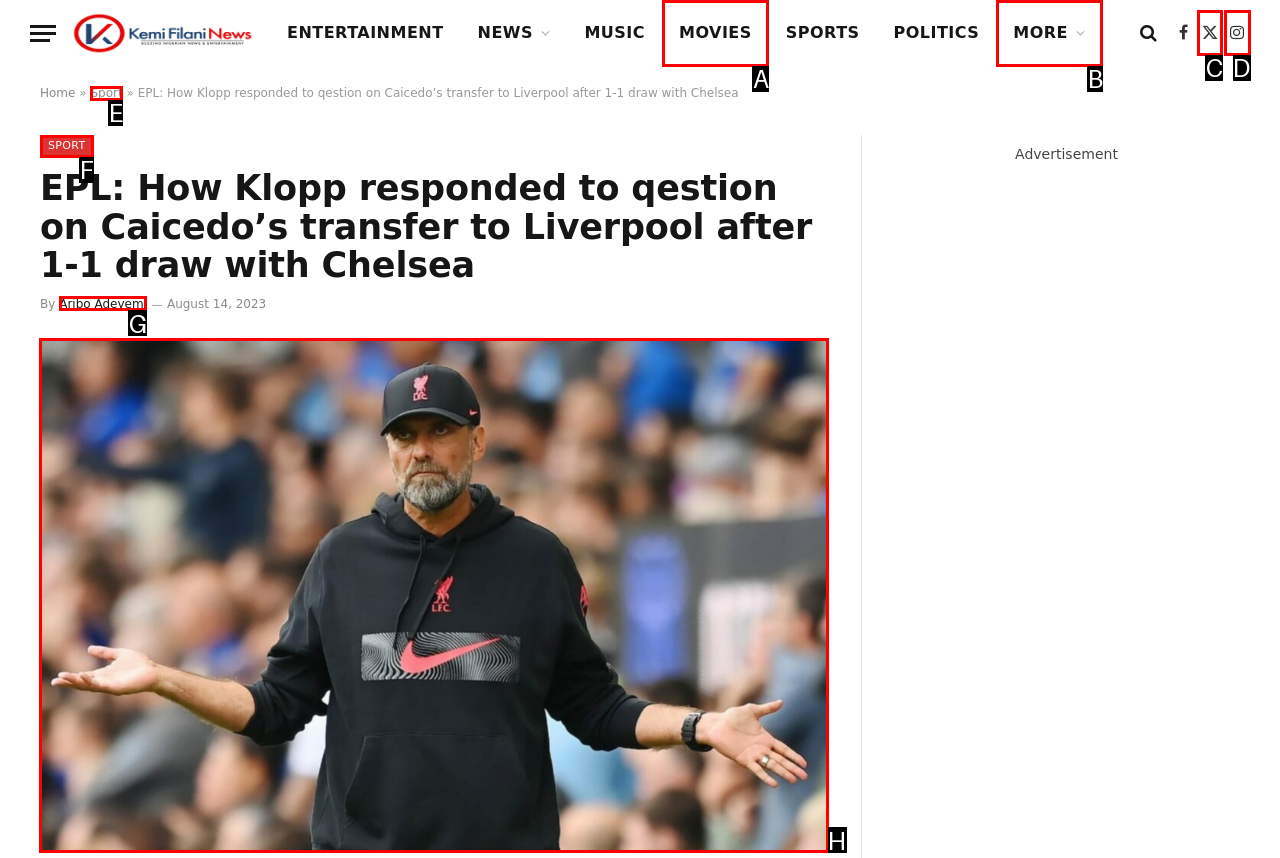Identify the letter of the correct UI element to fulfill the task: View the image of Klopp from the given options in the screenshot.

H